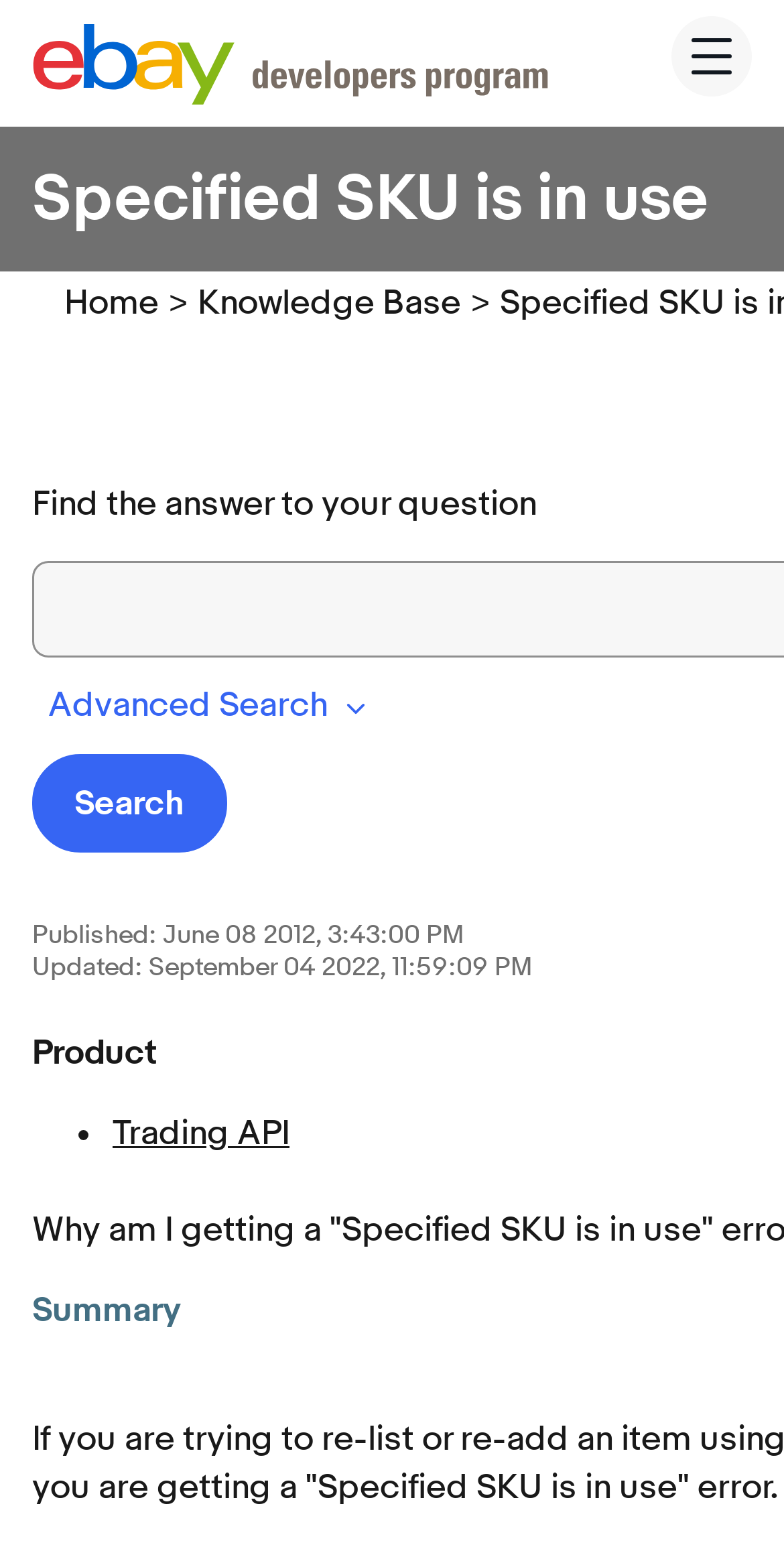Answer this question in one word or a short phrase: How many links are in the navigation section?

3